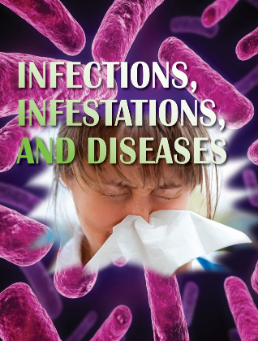Give a short answer to this question using one word or a phrase:
What is the emotional state of the young woman in the image?

Visibly distressed